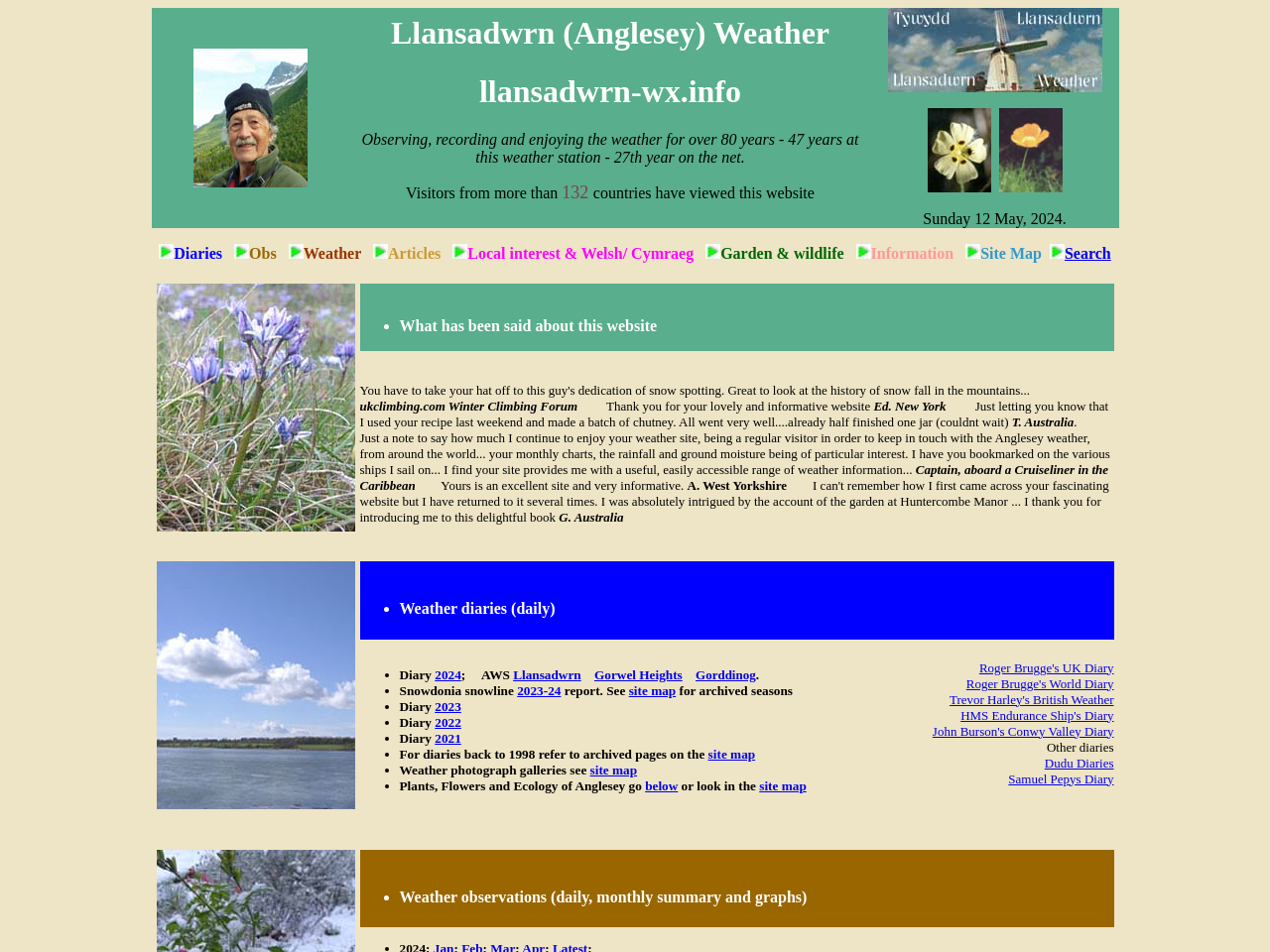Write a detailed summary of the webpage.

The webpage is about Donald Perkins' weather pages, featuring daily weather observations, weather and garden diaries, Snowdonia snow data, and reports from Anglesey, North Wales. 

At the top of the page, there is a layout table with three cells. The first cell contains an image of the author, Dr. Donald Perkins FRMetS, along with a brief description. The second cell has a heading "Llansadwrn (Anglesey) Weather" and a subheading "llansadwrn-wx.info" with a description of the website. The third cell contains logos and links to different sections of the website, including Llansadwrn (Anglesey) Weather, Anglesey Ecology, and Llansadwrn Garden.

Below the layout table, there are several links to different sections of the website, including Diaries, Observations, Weather, Articles, Local interest & Welsh/Cymraeg, Garden & wildlife, Information, Site map, and Search this site.

The main content of the page is divided into two tables. The first table has two rows, each with two cells. The first cell of the first row contains an image of Scilla verna (Spring squill) in flower at Trwyn Eilian on 15th May 2004, with a link to Plants, Flowers and Ecology of Anglesey. The second cell of the first row contains a list of quotes from users of the website, praising its usefulness and informative content. The second row has a cell with an image of small cumulus clouds across the Menai Strait on 2 May 2002, and another cell with a link to Weather diaries (daily).

The second table has three rows, each with one cell. The first cell of the first row contains a list of quotes from users of the website, praising its usefulness and informative content. The second cell of the second row contains a heading "Weather diaries (daily)" with links to diaries from 2024, 2023, 2022, and 2021, as well as archived seasons and weather photograph galleries. The third cell of the third row contains a description of the weather diary, including AWS Llansadwrn, Gorwel Heights, and Gorddinog, with links to Snowdonia snowline reports and archived seasons.